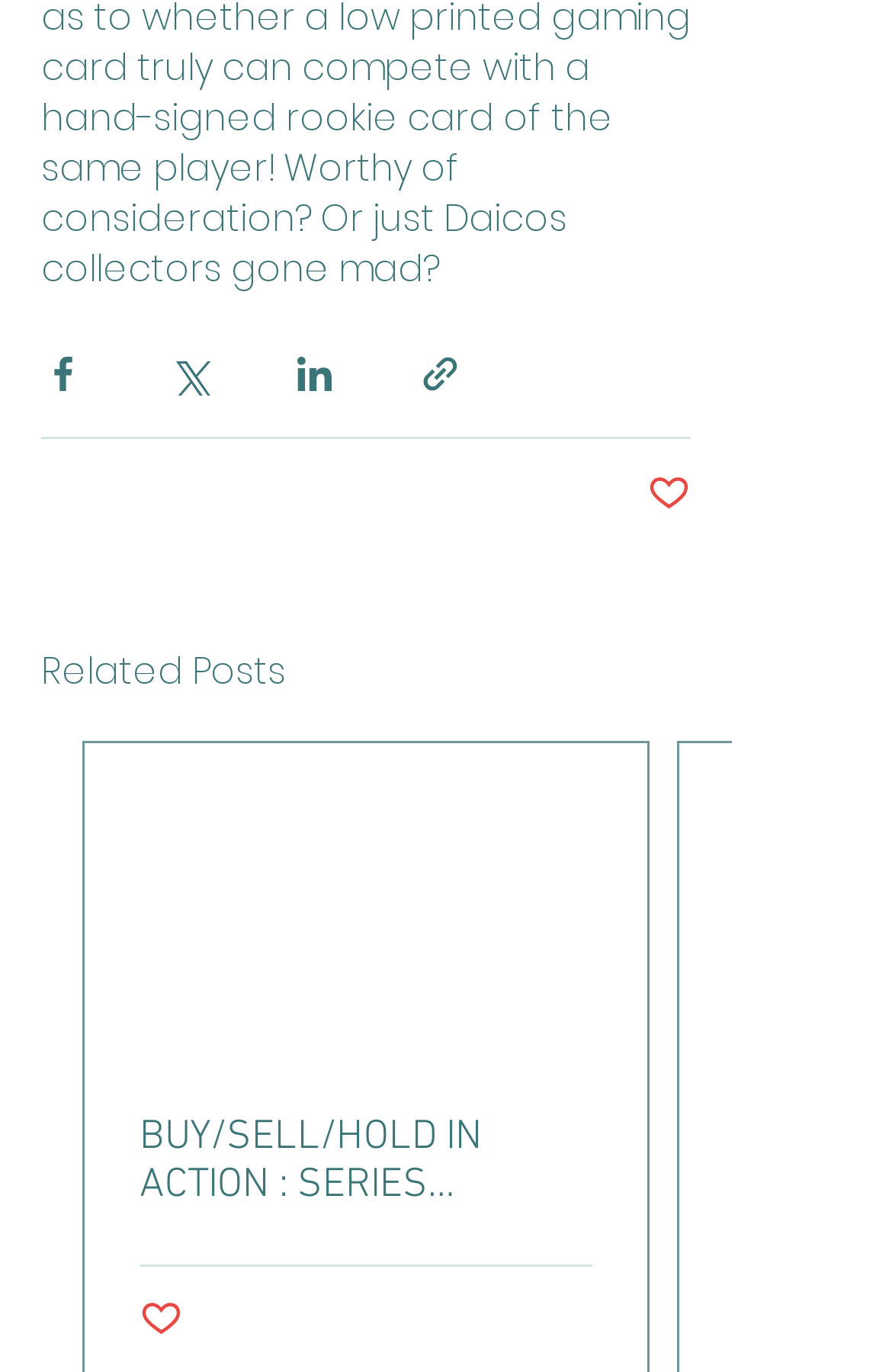Consider the image and give a detailed and elaborate answer to the question: 
How many social media share buttons are there?

I counted the number of social media share buttons, which are 'Share via Facebook', 'Share via Twitter', 'Share via LinkedIn', and 'Share via link', and found that there are 4 buttons.